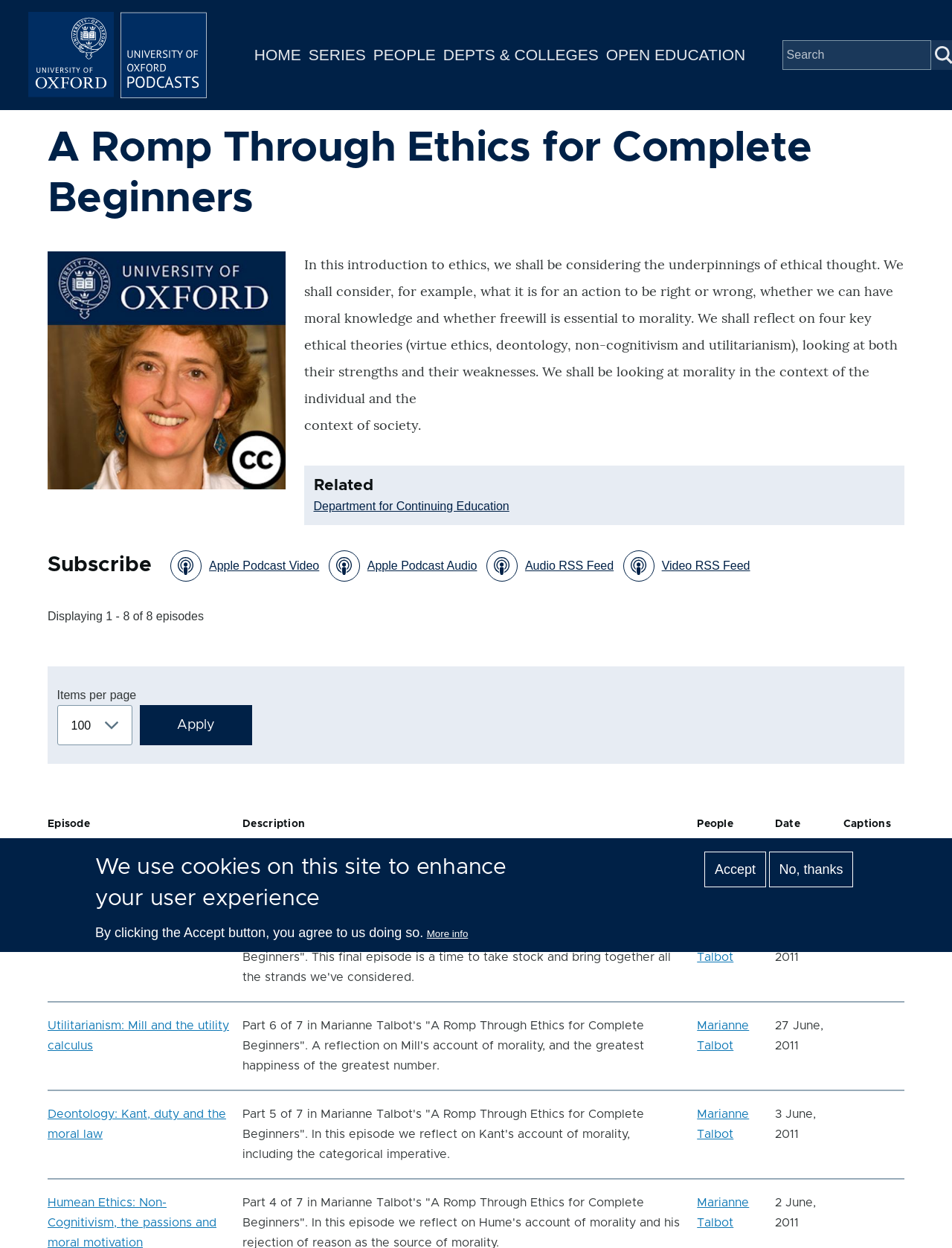Summarize the webpage with a detailed and informative caption.

This webpage is about a podcast series titled "A Romp Through Ethics for Complete Beginners" from the University of Oxford Podcasts. At the top, there is a navigation menu with links to "Home", "Series", "People", "Depts & Colleges", and "Open Education". Below the navigation menu, there is a search box and a series of links to related pages.

The main content of the page is divided into sections. The first section has a heading "A Romp Through Ethics for Complete Beginners" and a brief introduction to the podcast series, which discusses the underpinnings of ethical thought, including what makes an action right or wrong, moral knowledge, and free will.

Below the introduction, there is a section with links to subscribe to the podcast via Apple Podcast Video, Apple Podcast Audio, Audio RSS Feed, and Video RSS Feed. Next to this section, there is a section with a heading "Related" and a link to the Department for Continuing Education.

The main content of the page is a table with 8 rows, each representing an episode of the podcast series. Each row has columns for the episode title, description, people involved, date, and captions. The episodes are listed in a grid format, with the episode title and description taking up most of the space.

At the bottom of the page, there is a cookie policy alert dialog with a message about using cookies to enhance the user experience. The dialog has buttons to accept, decline, or get more information about the cookie policy.